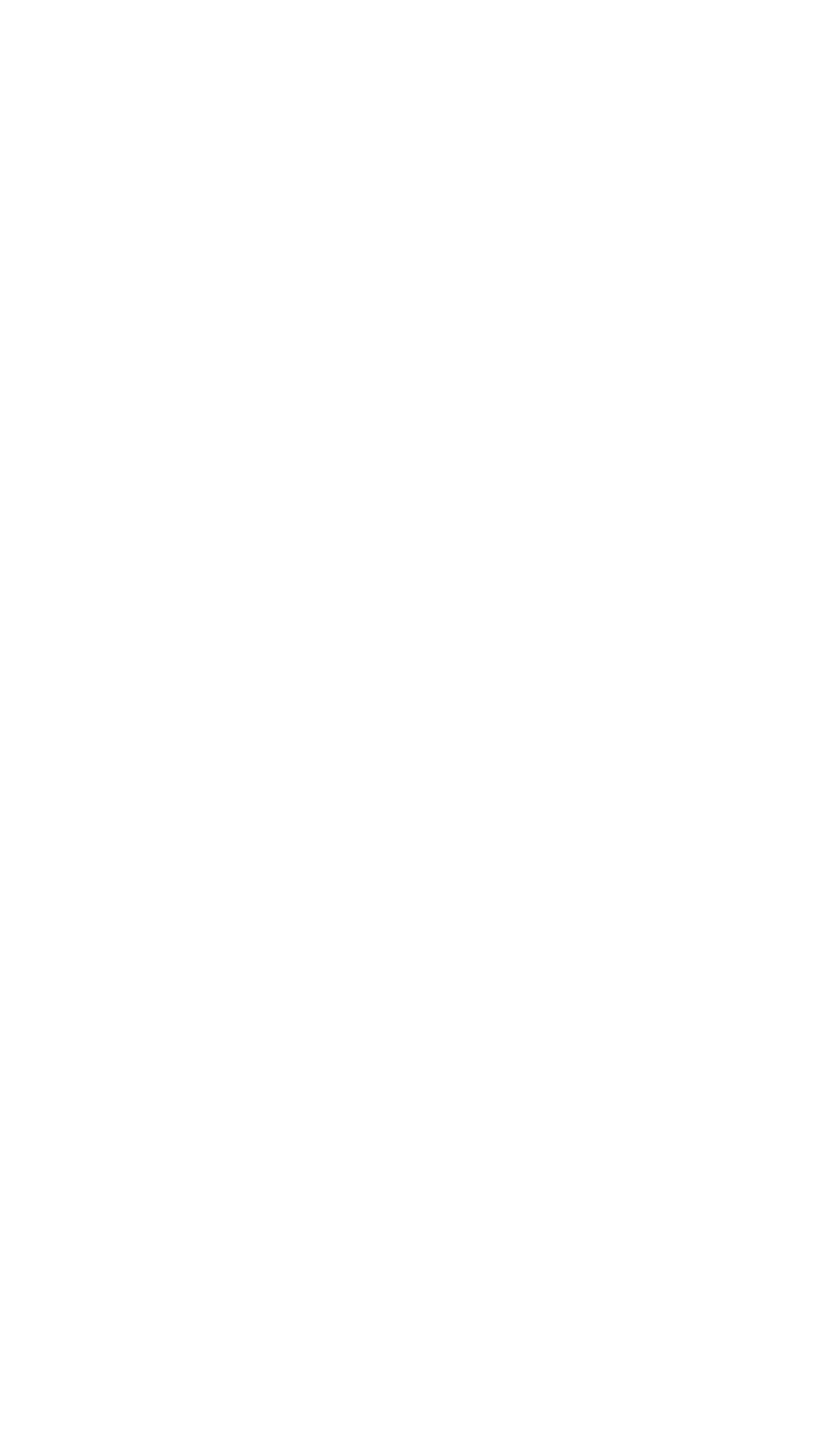Pinpoint the bounding box coordinates of the element that must be clicked to accomplish the following instruction: "Click on About Us". The coordinates should be in the format of four float numbers between 0 and 1, i.e., [left, top, right, bottom].

[0.077, 0.005, 0.246, 0.034]